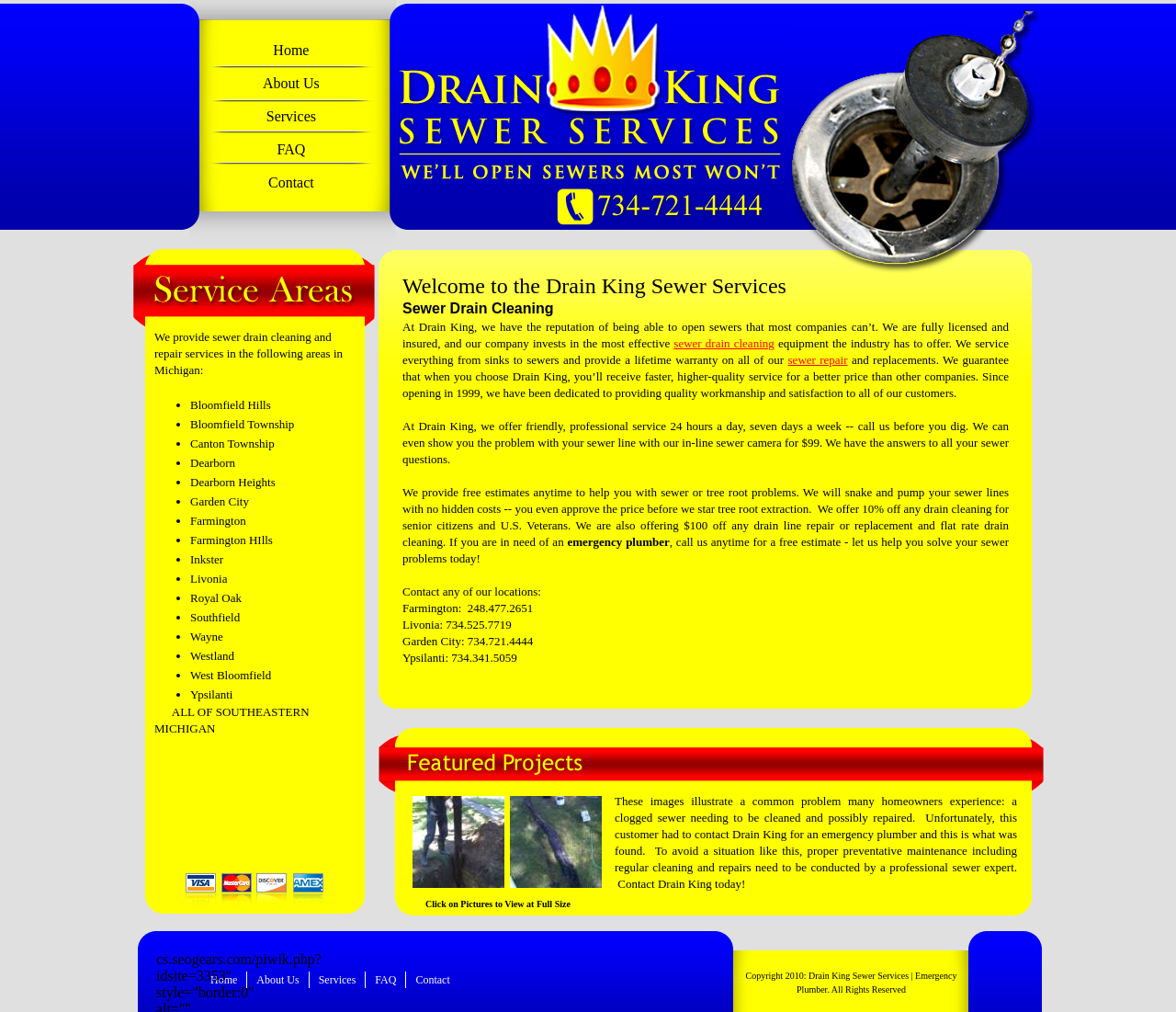Write an exhaustive caption that covers the webpage's main aspects.

The webpage is about Drain King Sewer Services, a company that provides emergency plumber and sewer repair services in Michigan. At the top of the page, there is a navigation menu with links to different sections of the website, including "Home", "About Us", "Services", "FAQ", and "Contact". Below the navigation menu, there is a large image with a call-to-action to contact Drain King before needing their emergency plumber services.

The main content of the page is divided into several sections. The first section welcomes visitors to Drain King Sewer Services and describes the company's reputation and services. The text explains that the company is fully licensed and insured, and that they invest in the most effective equipment in the industry. There are also links to "sewer drain cleaning" and "sewer repair" services.

The next section provides more information about the company's services, including their 24/7 availability, in-line sewer camera inspections, and free estimates. The company also offers discounts for senior citizens and U.S. Veterans.

Below this section, there is a list of contact information for different locations, including Farmington, Livonia, Garden City, and Ypsilanti. The page also lists the areas in Michigan where the company provides sewer drain cleaning and repair services, including Bloomfield Hills, Canton Township, Dearborn, and many others.

Throughout the page, there are several images and icons, including a logo for Drain King Sewer Services and various graphics to break up the text. At the bottom of the page, there is a copyright notice and a mention of the company's rights reserved.